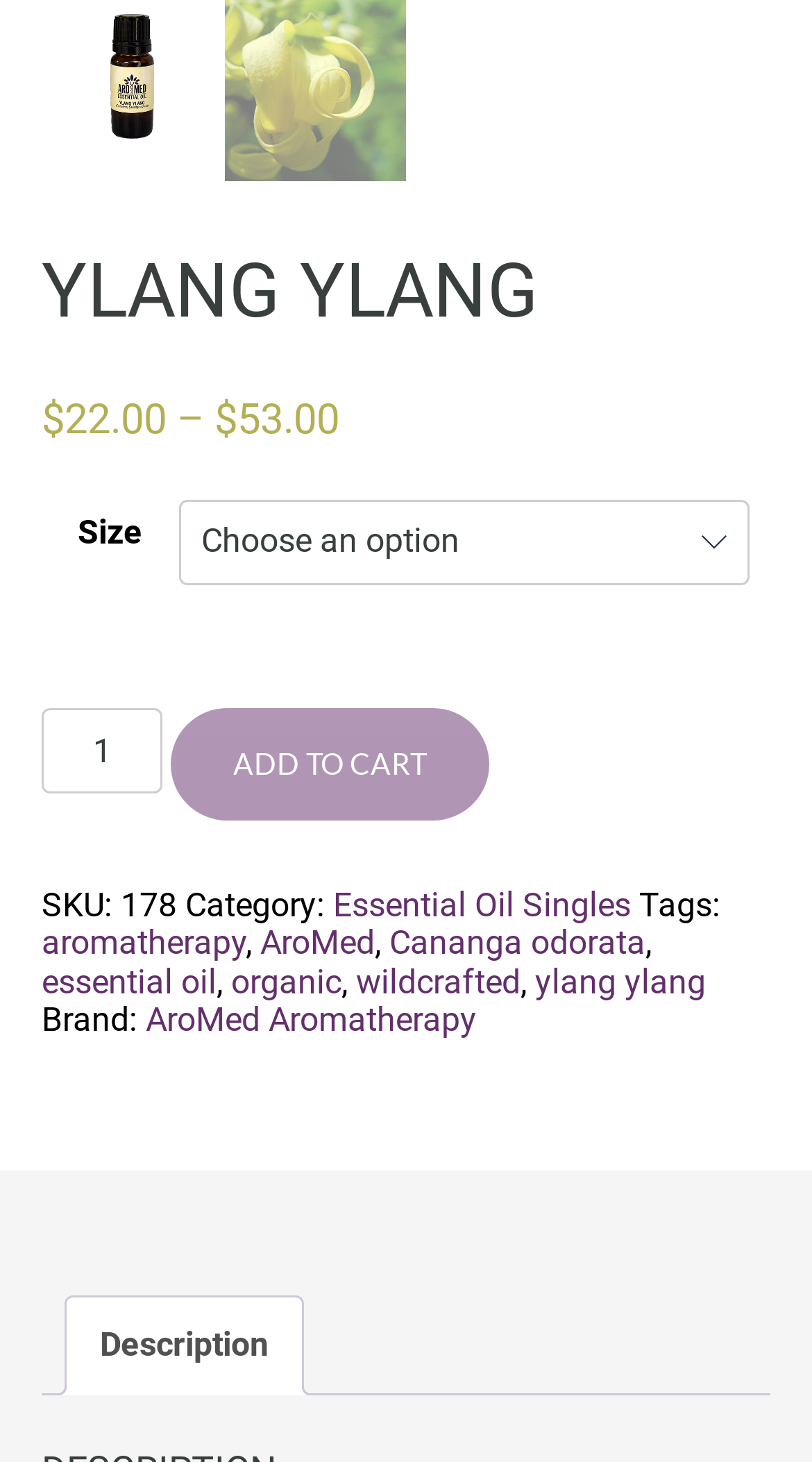Show the bounding box coordinates for the element that needs to be clicked to execute the following instruction: "Click on 'What is OctoPerf?'". Provide the coordinates in the form of four float numbers between 0 and 1, i.e., [left, top, right, bottom].

None